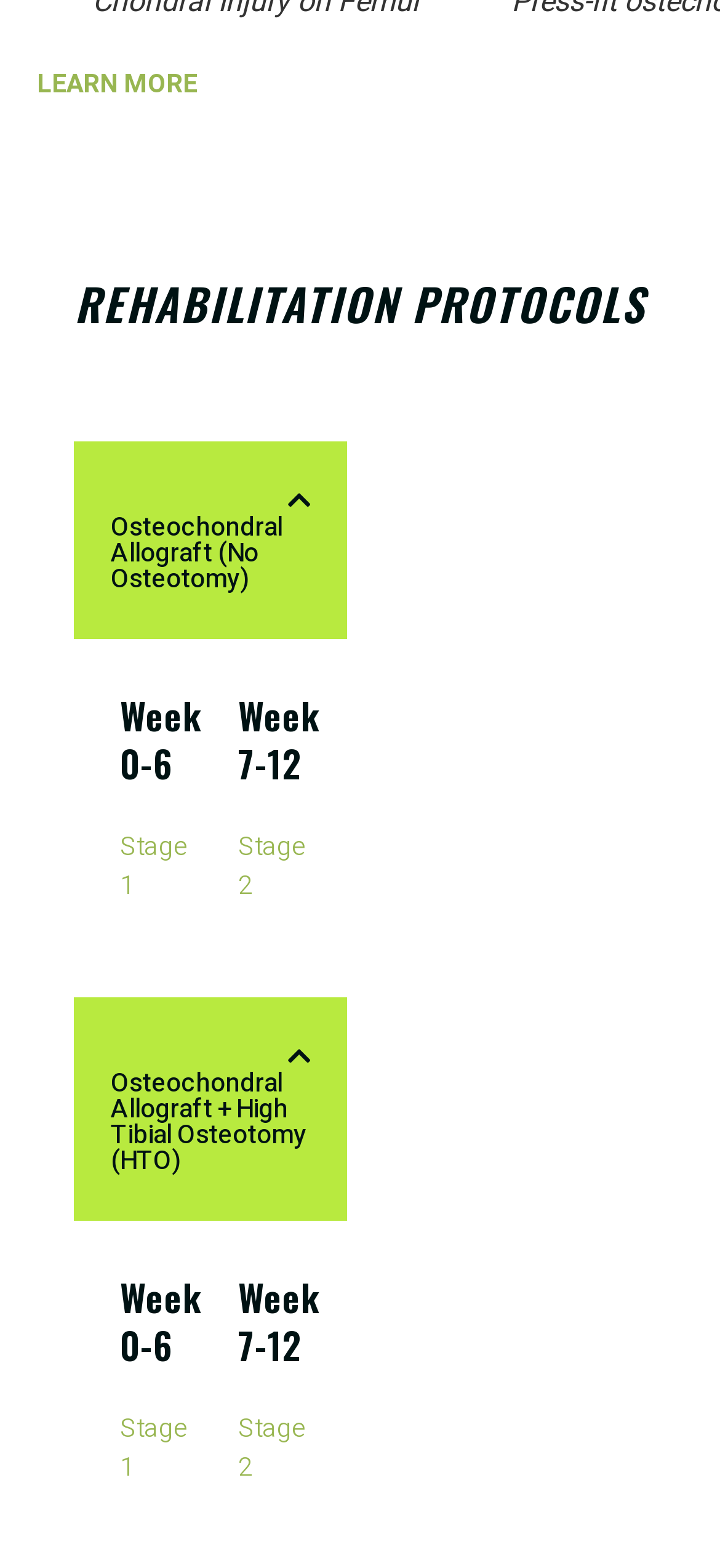Show me the bounding box coordinates of the clickable region to achieve the task as per the instruction: "Click on LEARN MORE".

[0.051, 0.041, 0.274, 0.066]